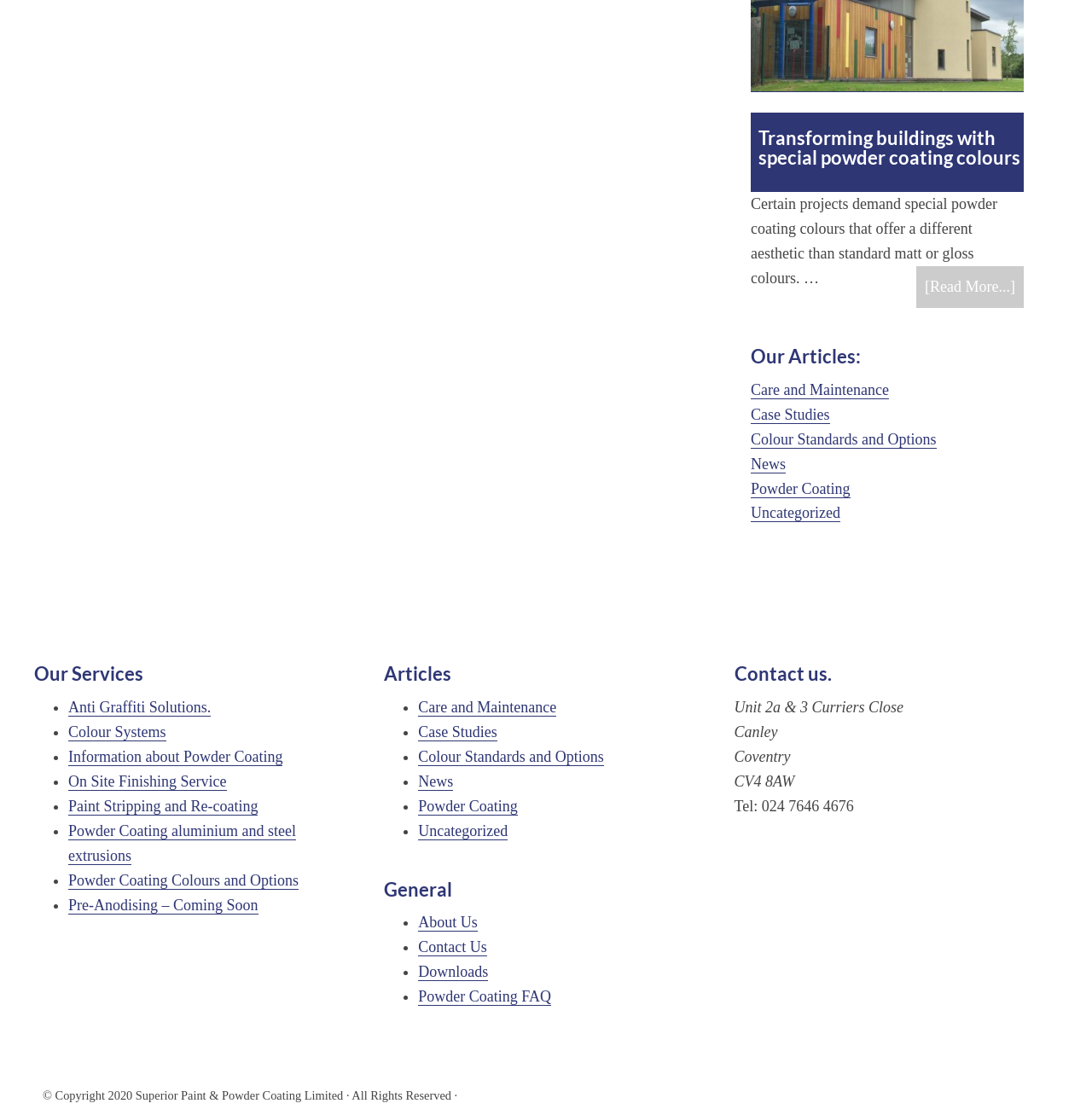Can you find the bounding box coordinates for the element that needs to be clicked to execute this instruction: "View articles about case studies"? The coordinates should be given as four float numbers between 0 and 1, i.e., [left, top, right, bottom].

[0.383, 0.649, 0.455, 0.665]